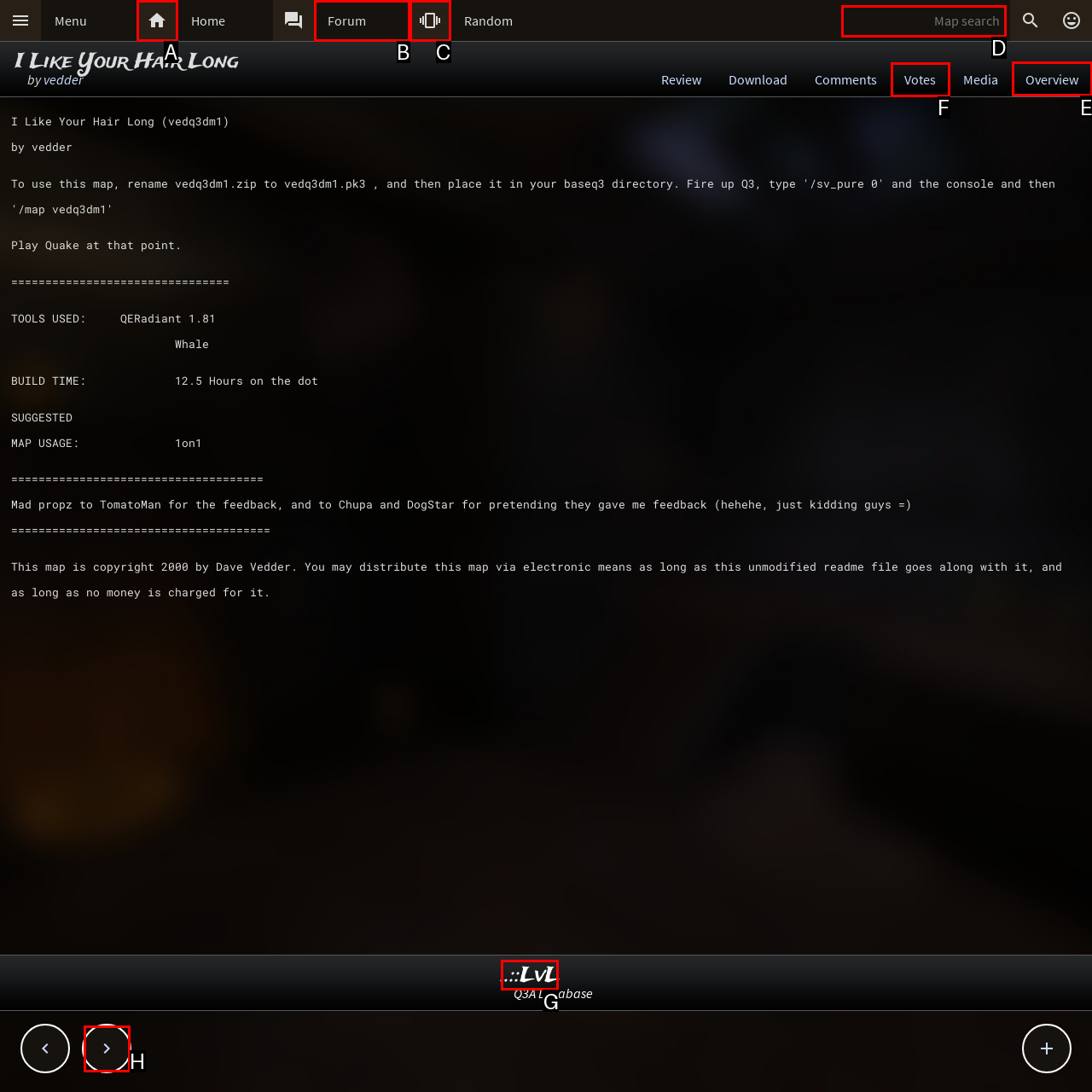Provide the letter of the HTML element that you need to click on to perform the task: View the map overview.
Answer with the letter corresponding to the correct option.

E